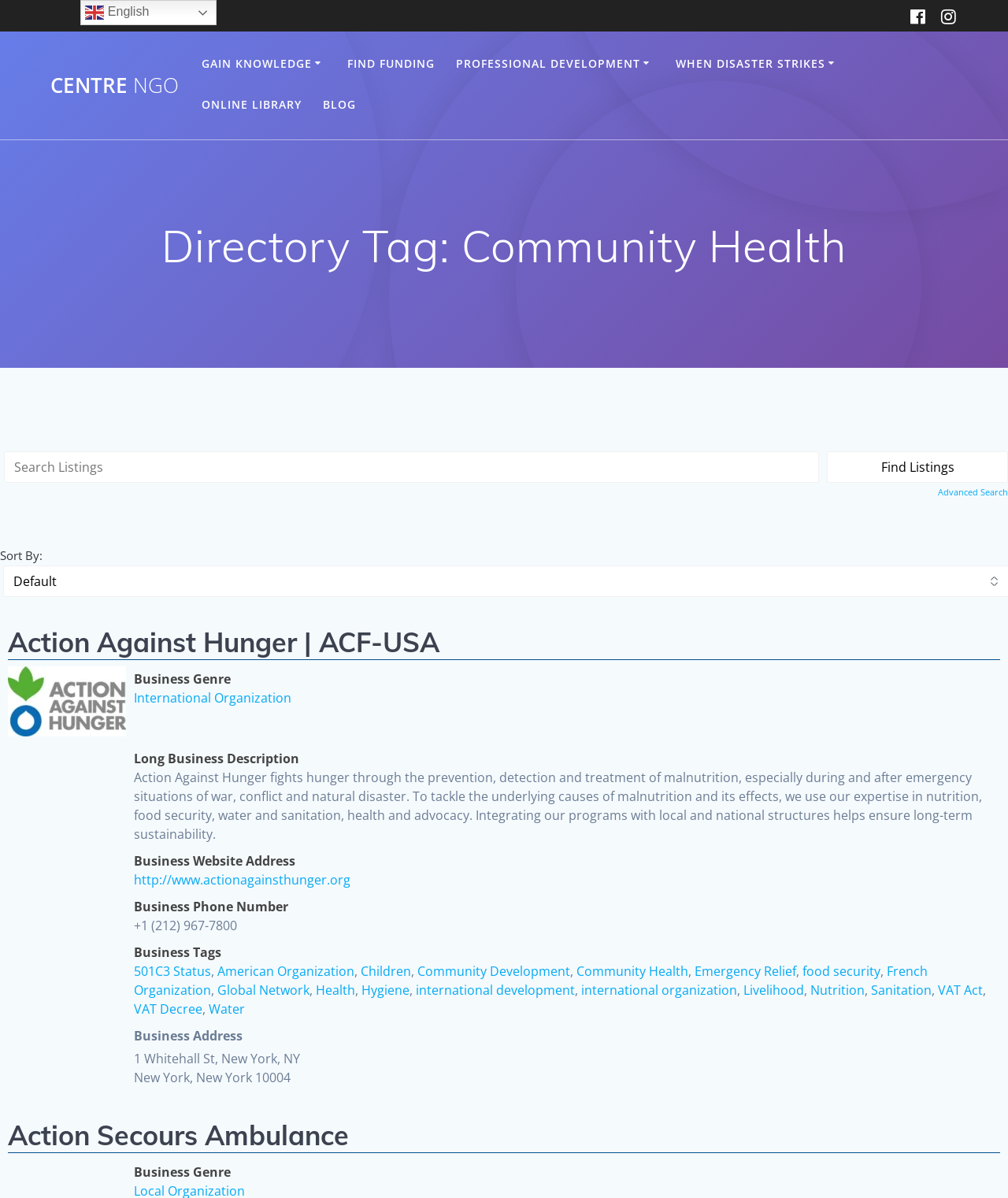Identify the main heading of the webpage and provide its text content.

Directory Tag: Community Health